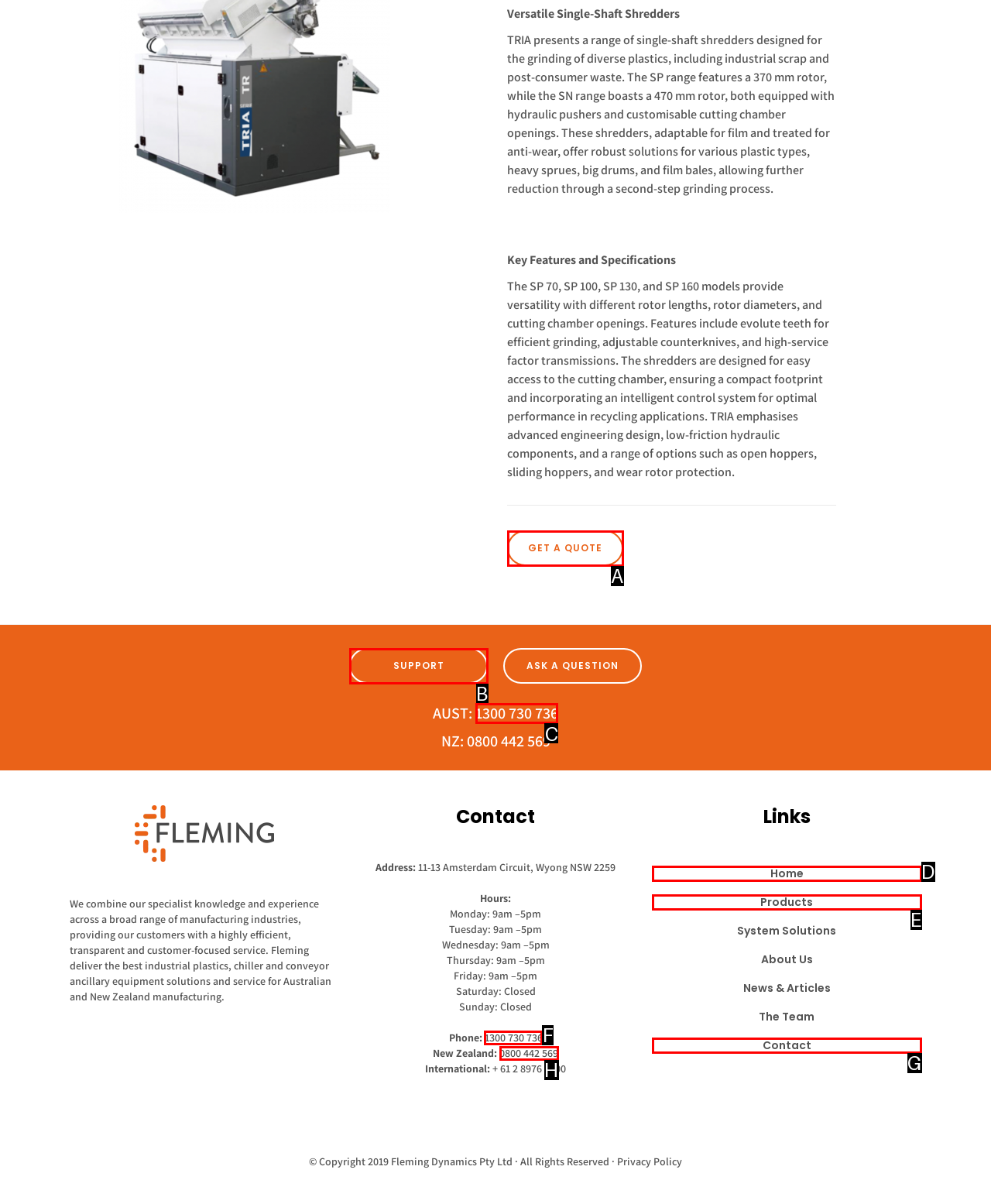Which UI element's letter should be clicked to achieve the task: Call Australia office
Provide the letter of the correct choice directly.

C